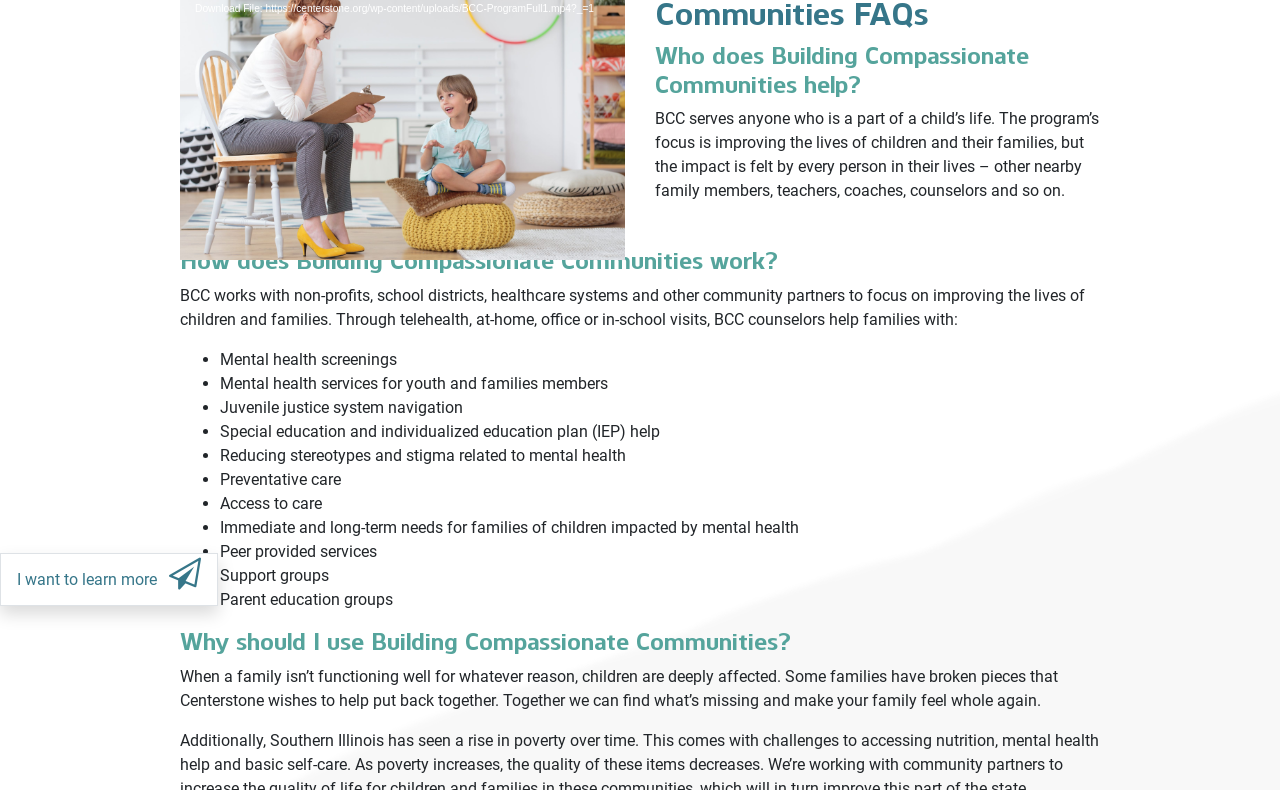Bounding box coordinates are specified in the format (top-left x, top-left y, bottom-right x, bottom-right y). All values are floating point numbers bounded between 0 and 1. Please provide the bounding box coordinate of the region this sentence describes: Contact Us

None